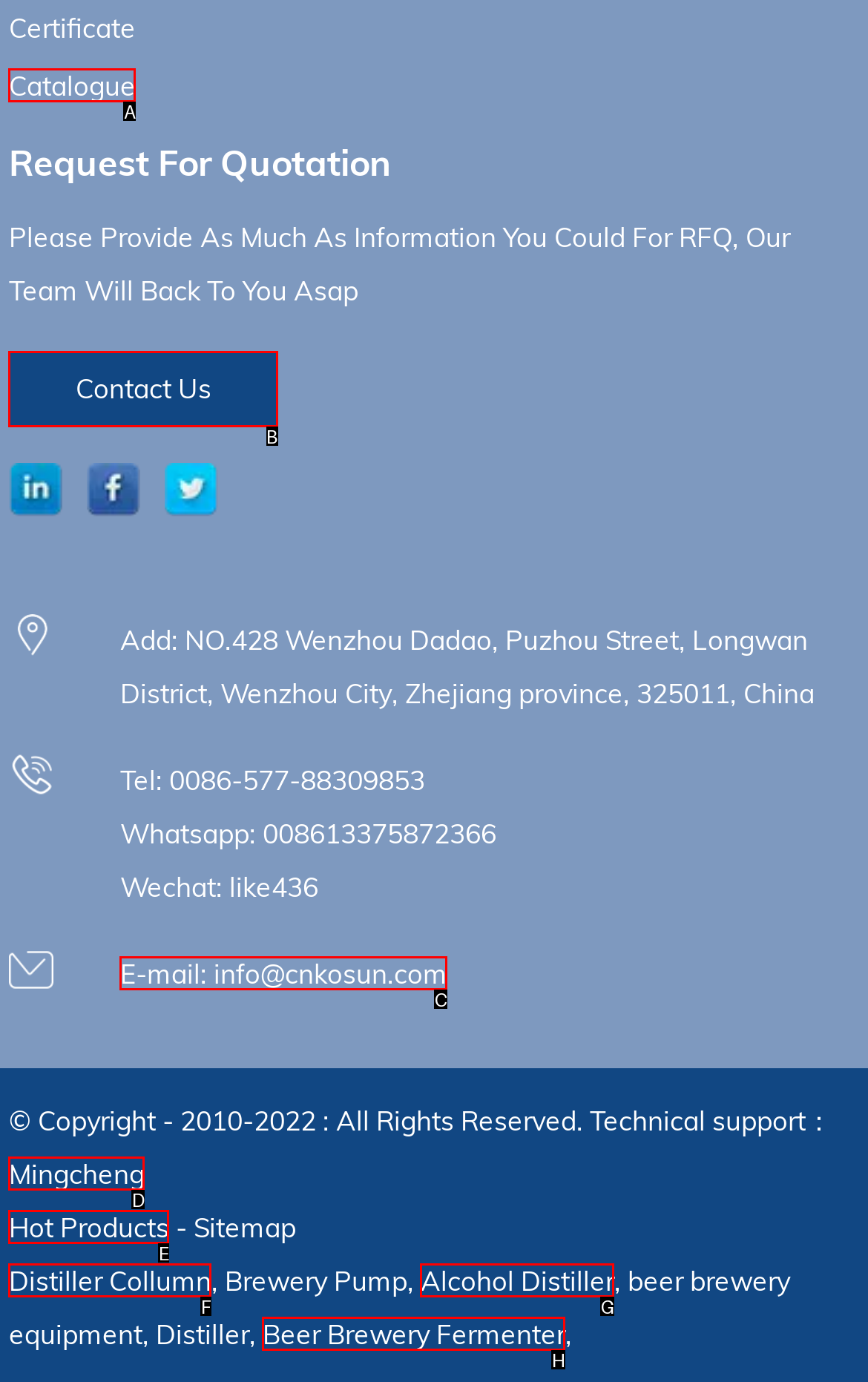Tell me the letter of the UI element I should click to accomplish the task: Access Employee Access page based on the choices provided in the screenshot.

None